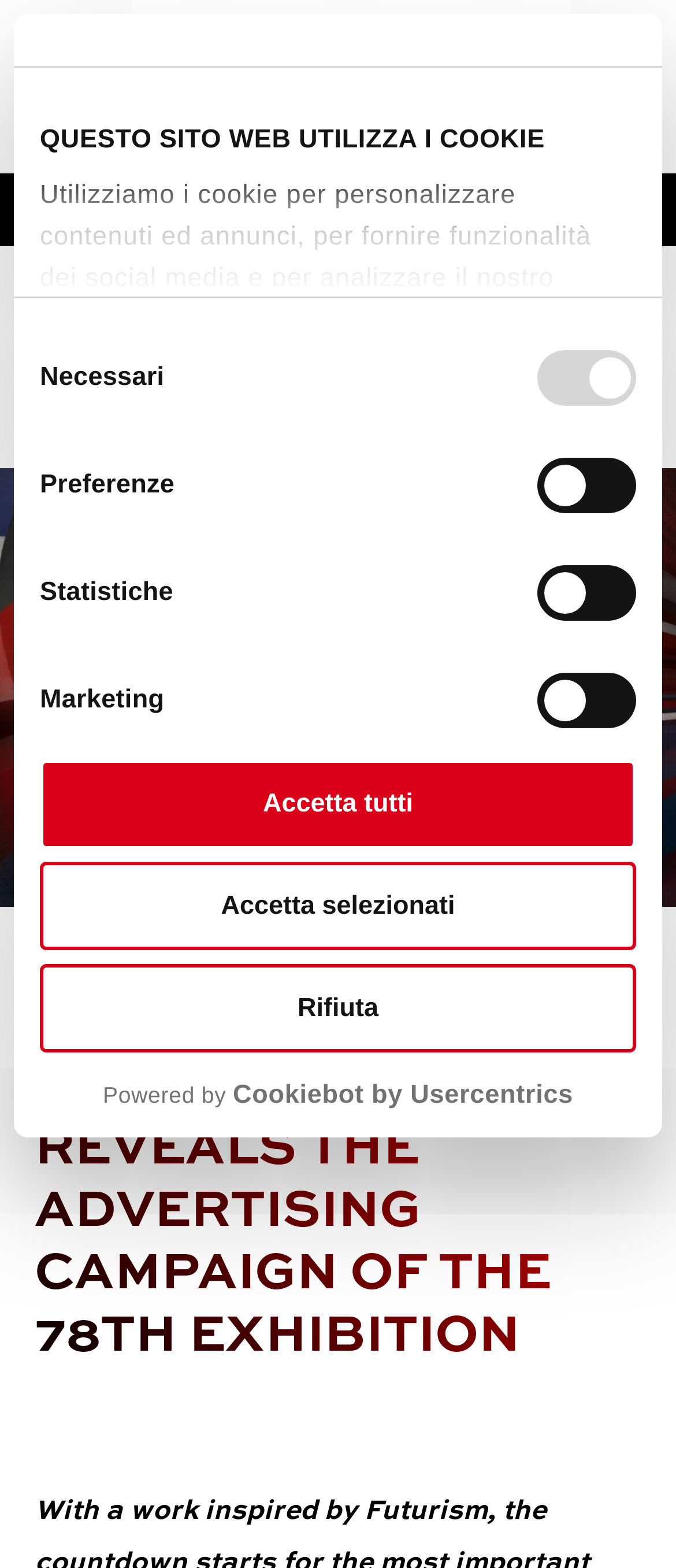What social media platforms are linked on the webpage?
Please provide an in-depth and detailed response to the question.

I found these social media platforms by examining the links at the top of the page, which include icons for Facebook, Instagram, LinkedIn, YouTube, and Twitch. These links likely direct users to the webpage's official social media profiles.